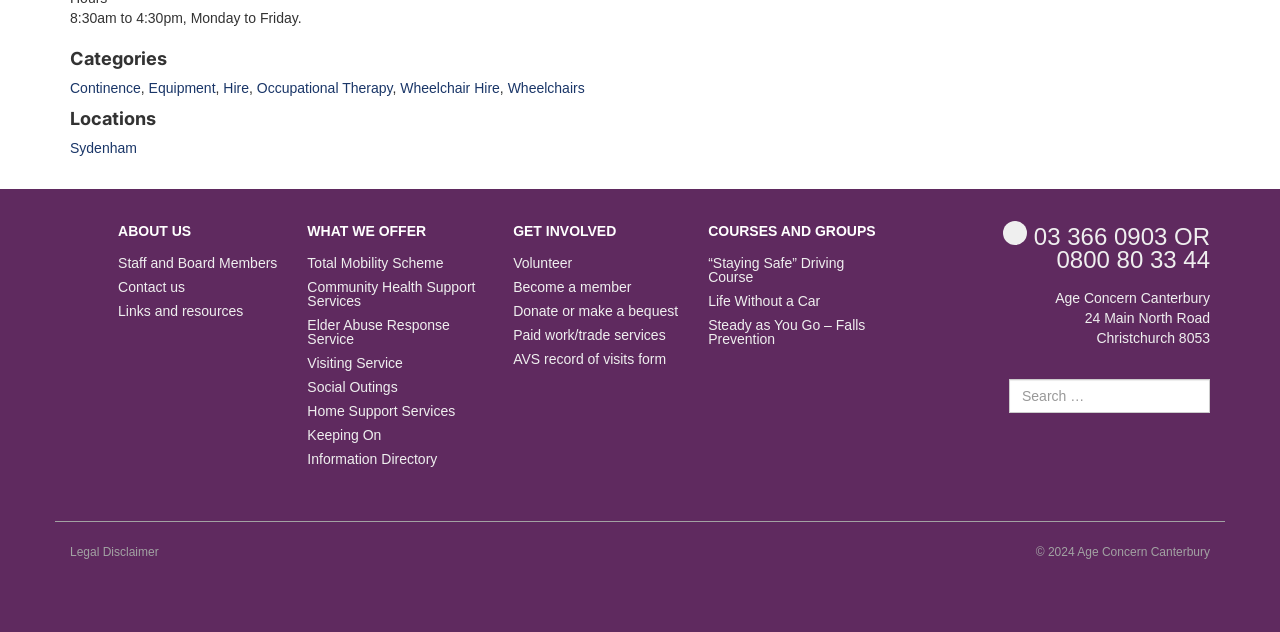Identify the bounding box coordinates necessary to click and complete the given instruction: "Call Age Concern Canterbury at 03 366 0903".

[0.784, 0.346, 0.945, 0.397]